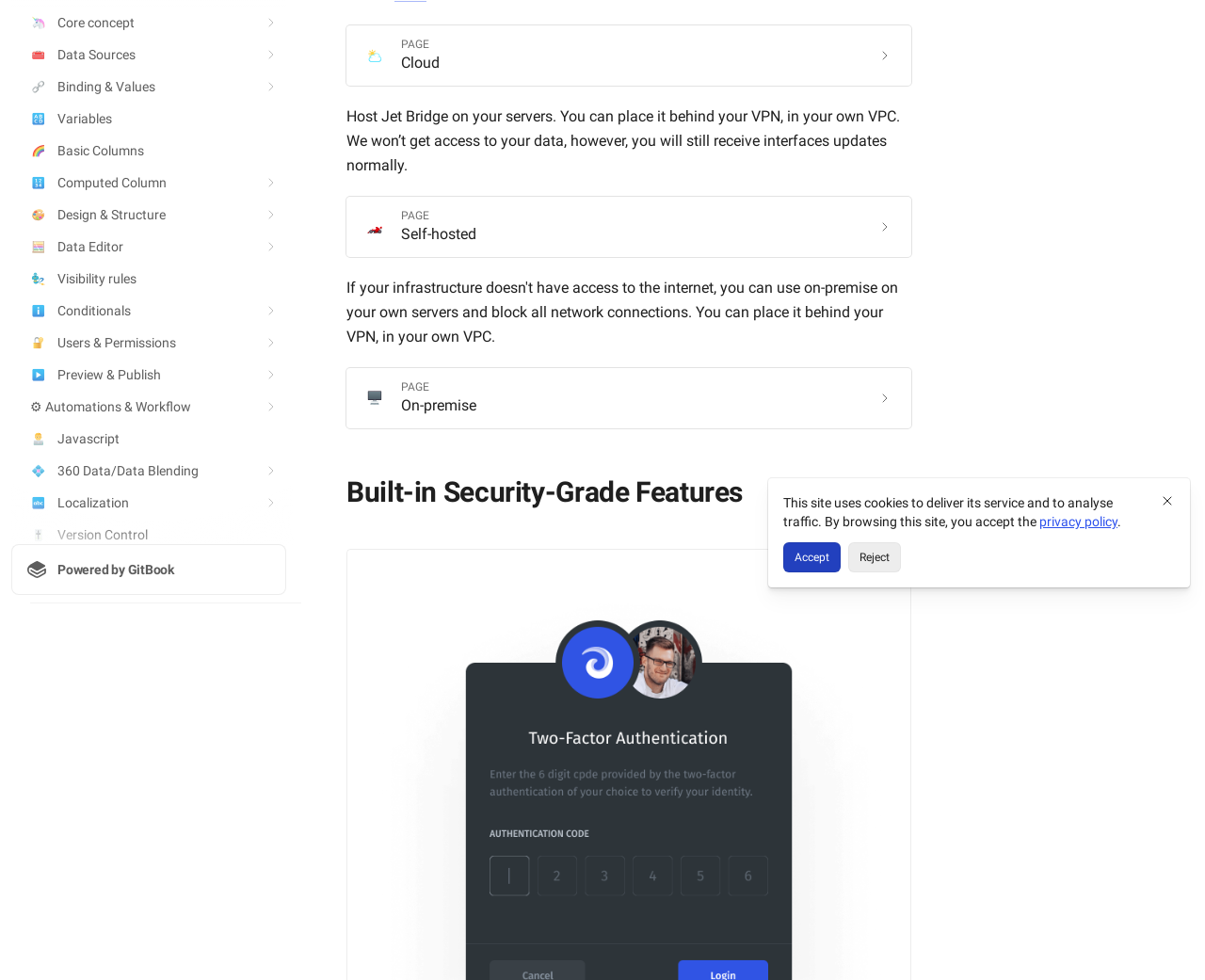Provide the bounding box coordinates in the format (top-left x, top-left y, bottom-right x, bottom-right y). All values are floating point numbers between 0 and 1. Determine the bounding box coordinate of the UI element described as: 🖼️Import Figma Design

[0.009, 0.759, 0.238, 0.79]